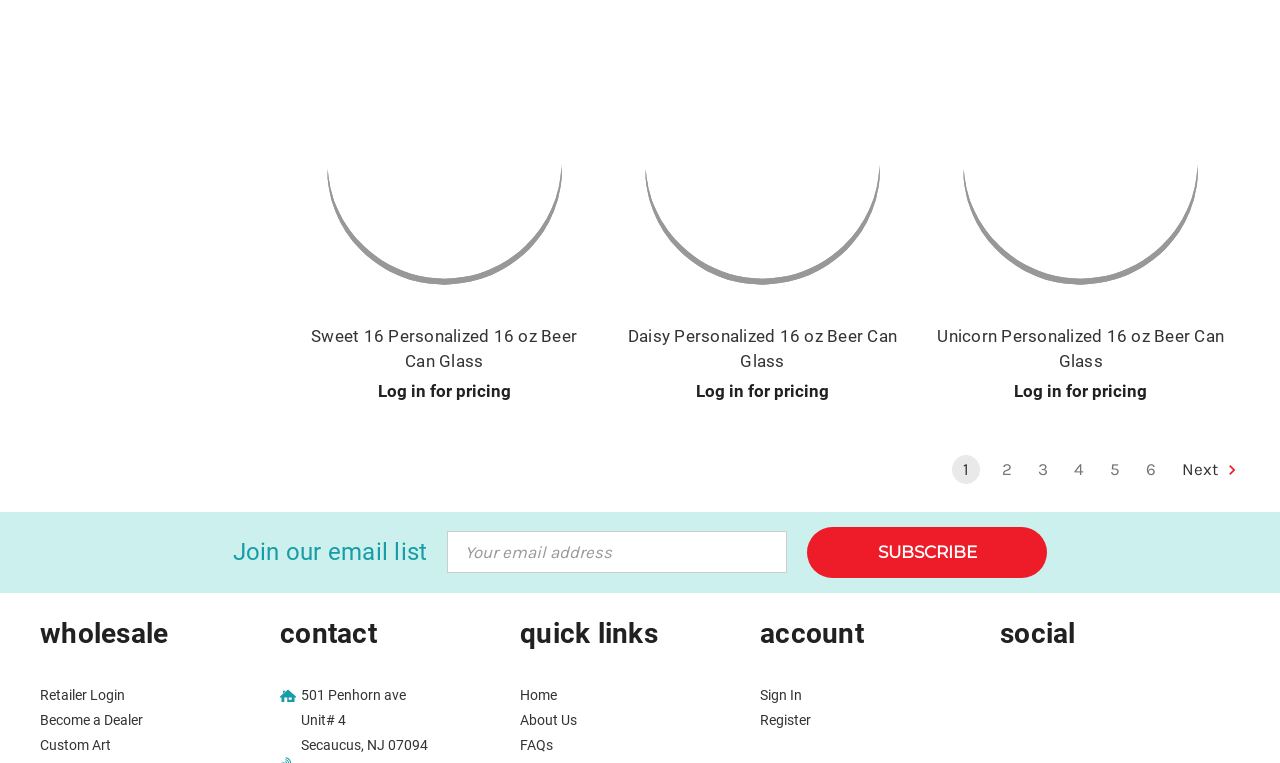Find the bounding box coordinates of the clickable area that will achieve the following instruction: "read about how echecks can support a remote workforce".

None